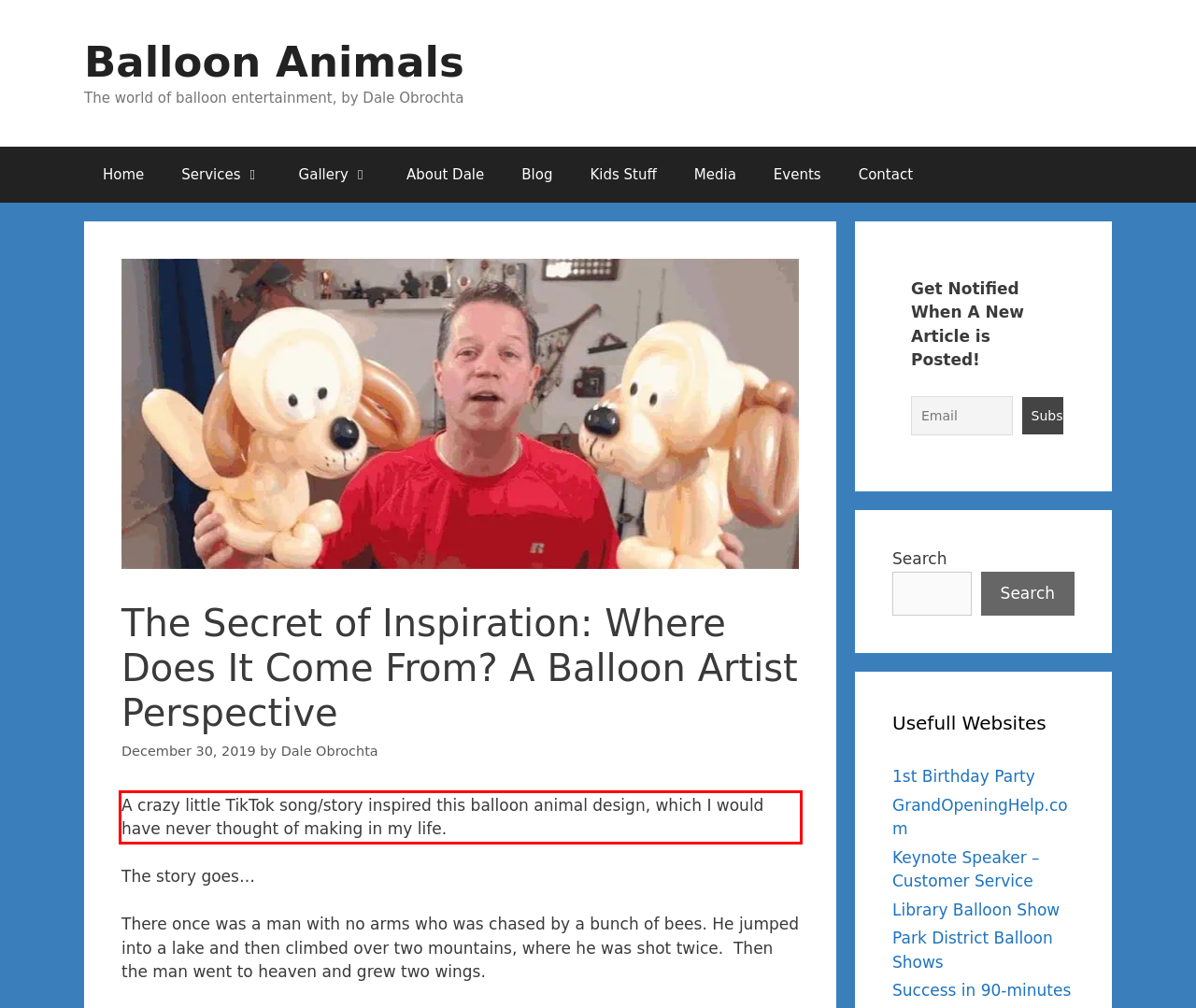With the provided screenshot of a webpage, locate the red bounding box and perform OCR to extract the text content inside it.

A crazy little TikTok song/story inspired this balloon animal design, which I would have never thought of making in my life.